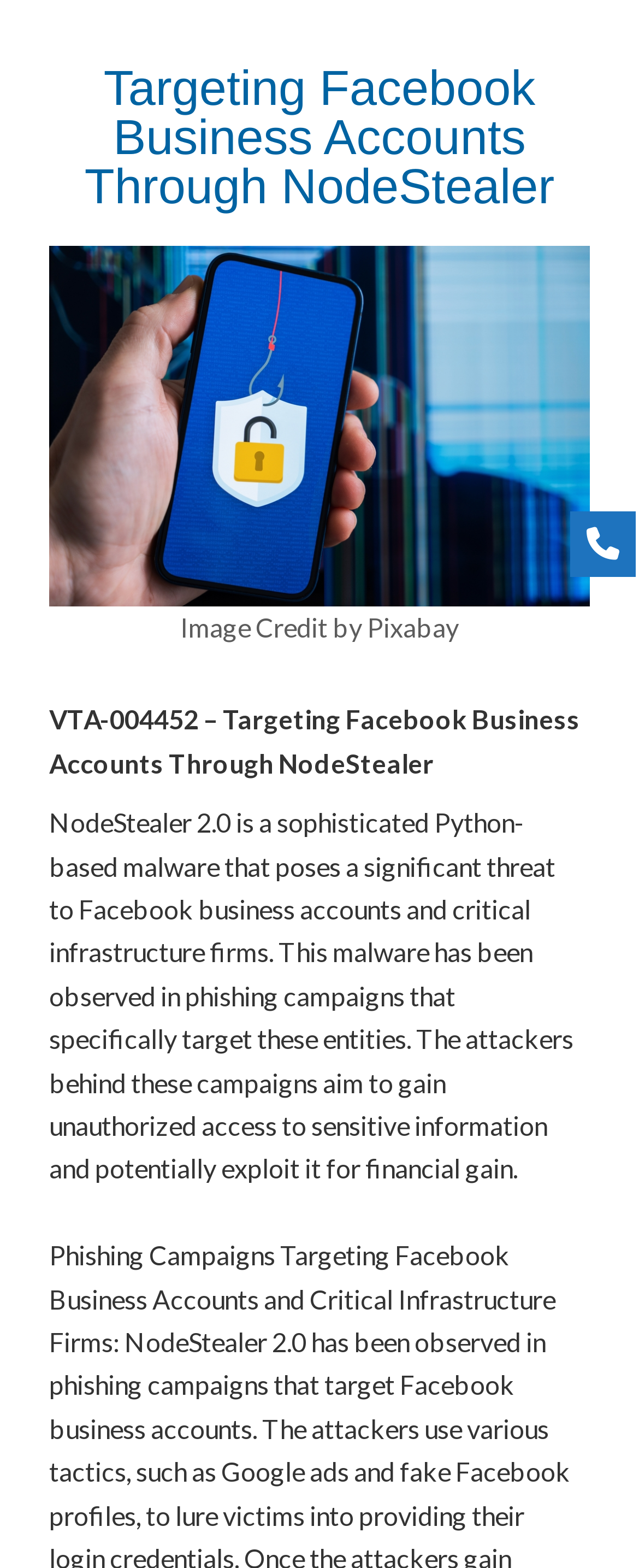What is the format of the text 'VTA-004452 – Targeting Facebook Business Accounts Through NodeStealer'?
Based on the visual, give a brief answer using one word or a short phrase.

a code or identifier